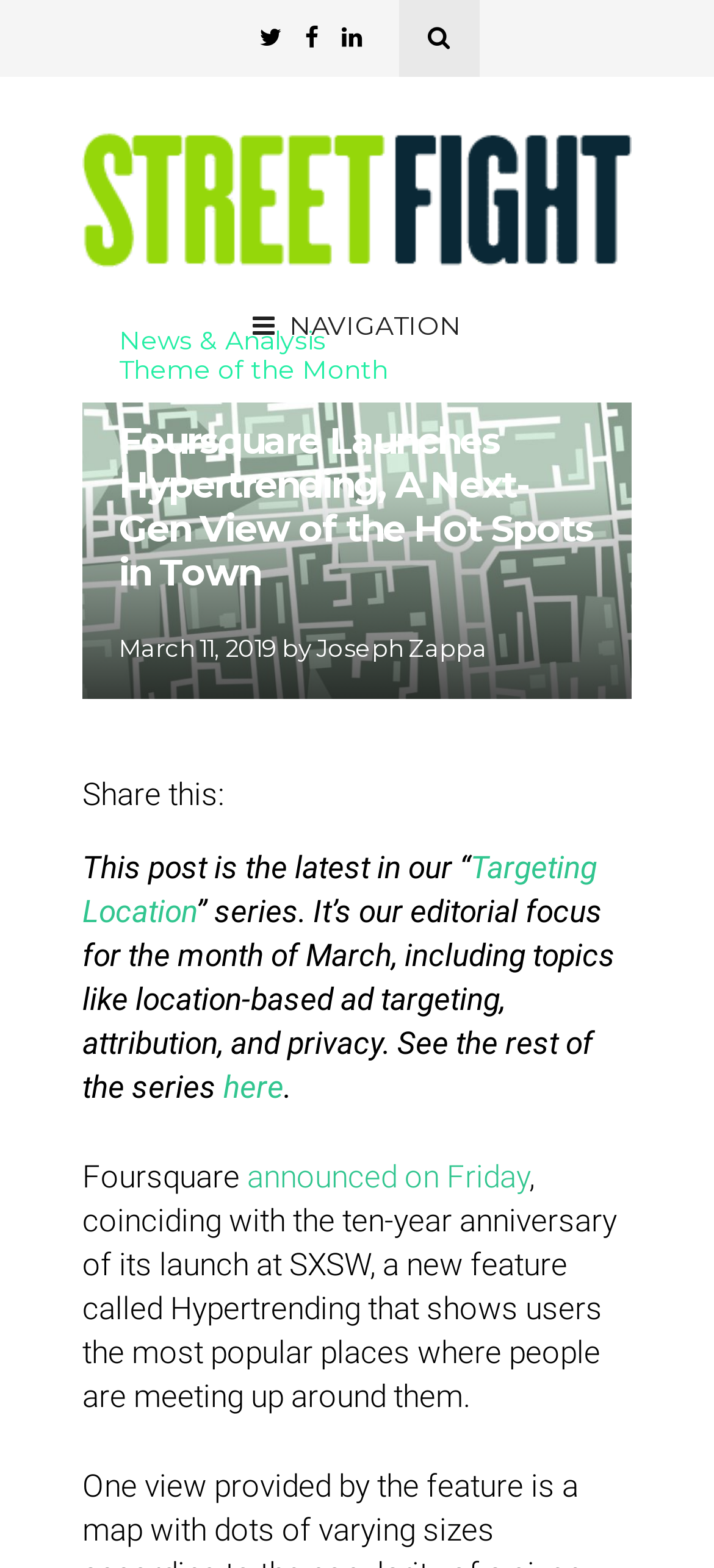Identify the bounding box of the UI element that matches this description: "The Famous Celebrity".

None